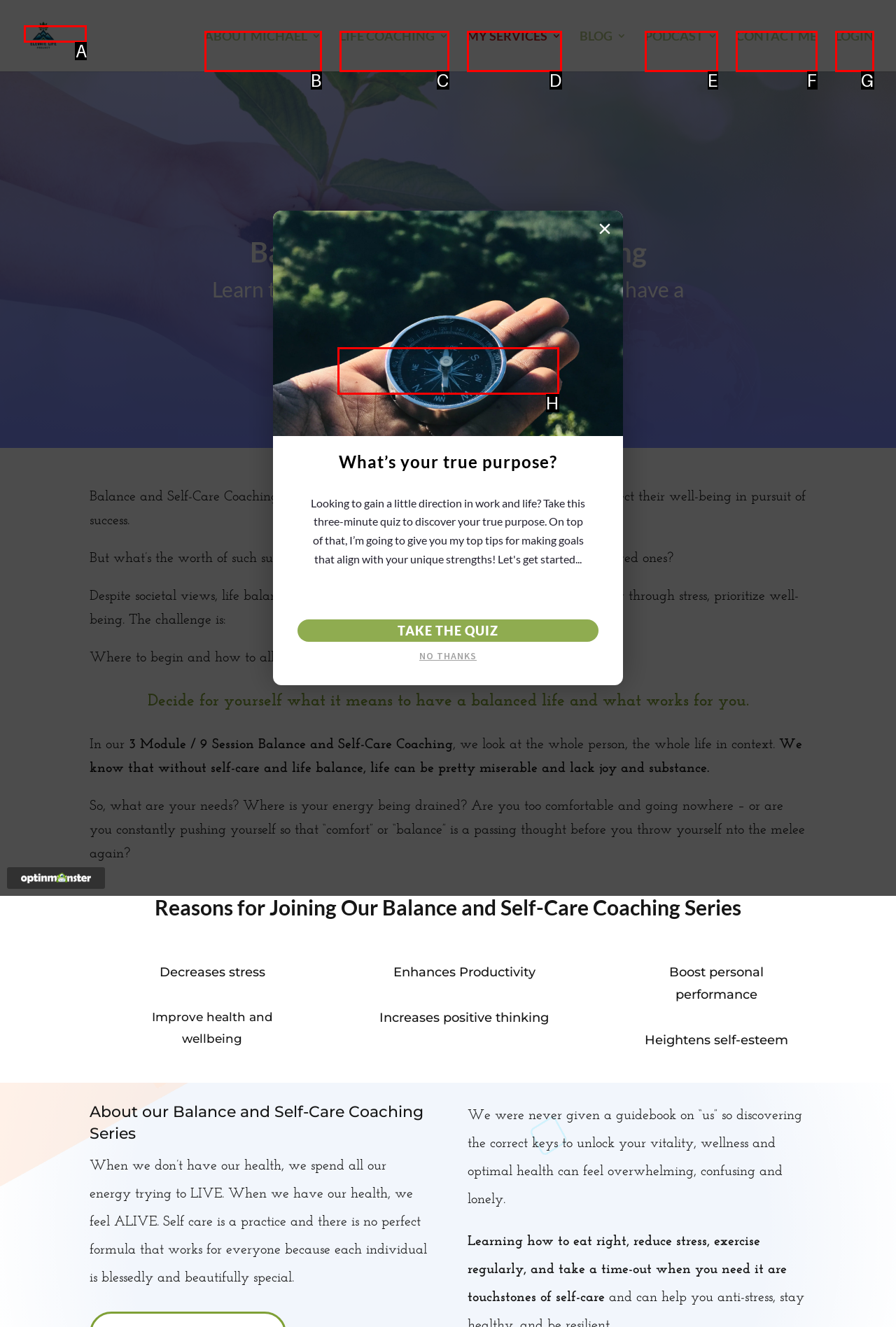Choose the HTML element that best fits the given description: About Michael. Answer by stating the letter of the option.

B